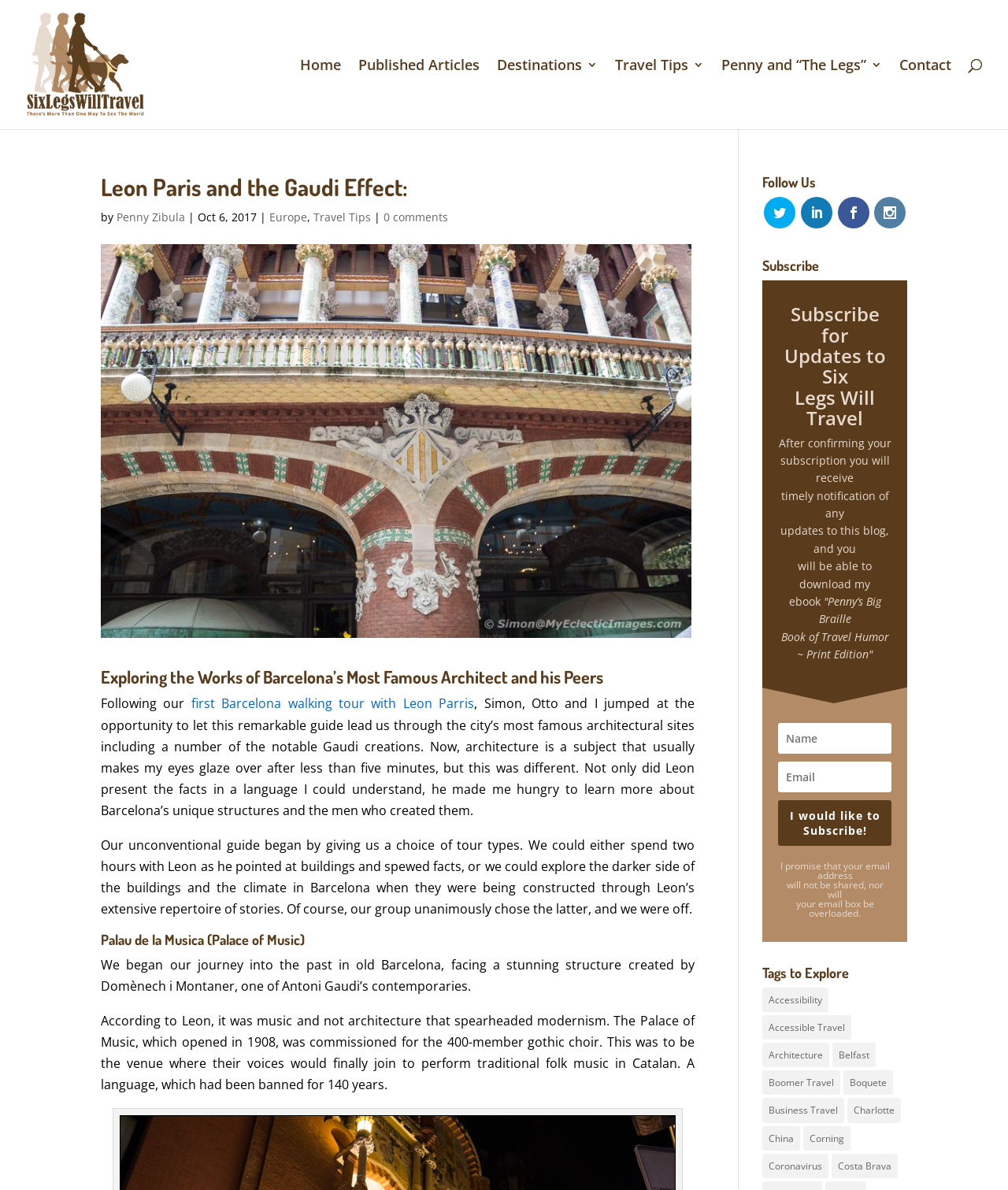Use the information in the screenshot to answer the question comprehensively: How many tags are listed in the 'Tags to Explore' section?

I found the answer by looking at the 'Tags to Explore' section, where I counted 20 links to different tags, such as 'Accessibility', 'Architecture', and 'Boomer Travel'.